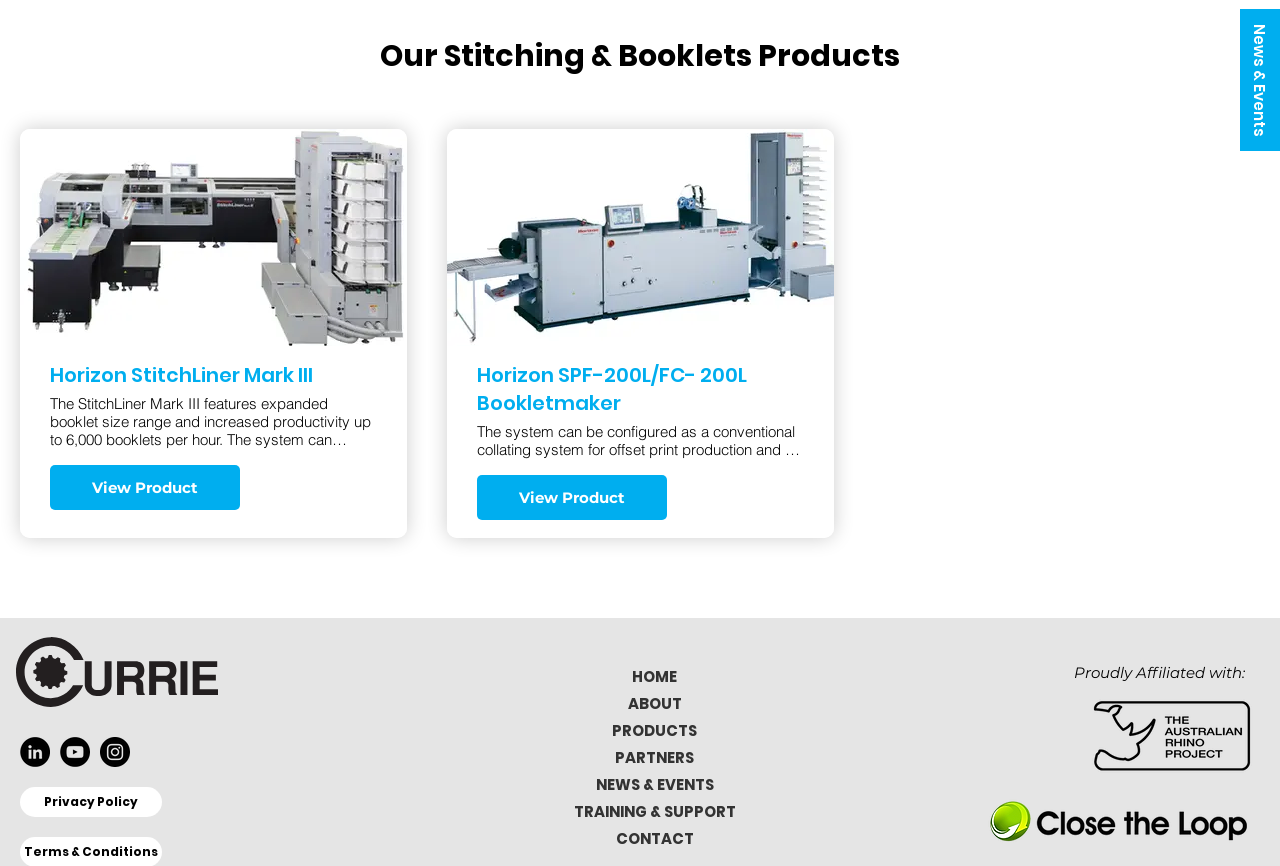Show the bounding box coordinates for the HTML element described as: "TRAINING & SUPPORT".

[0.421, 0.922, 0.602, 0.953]